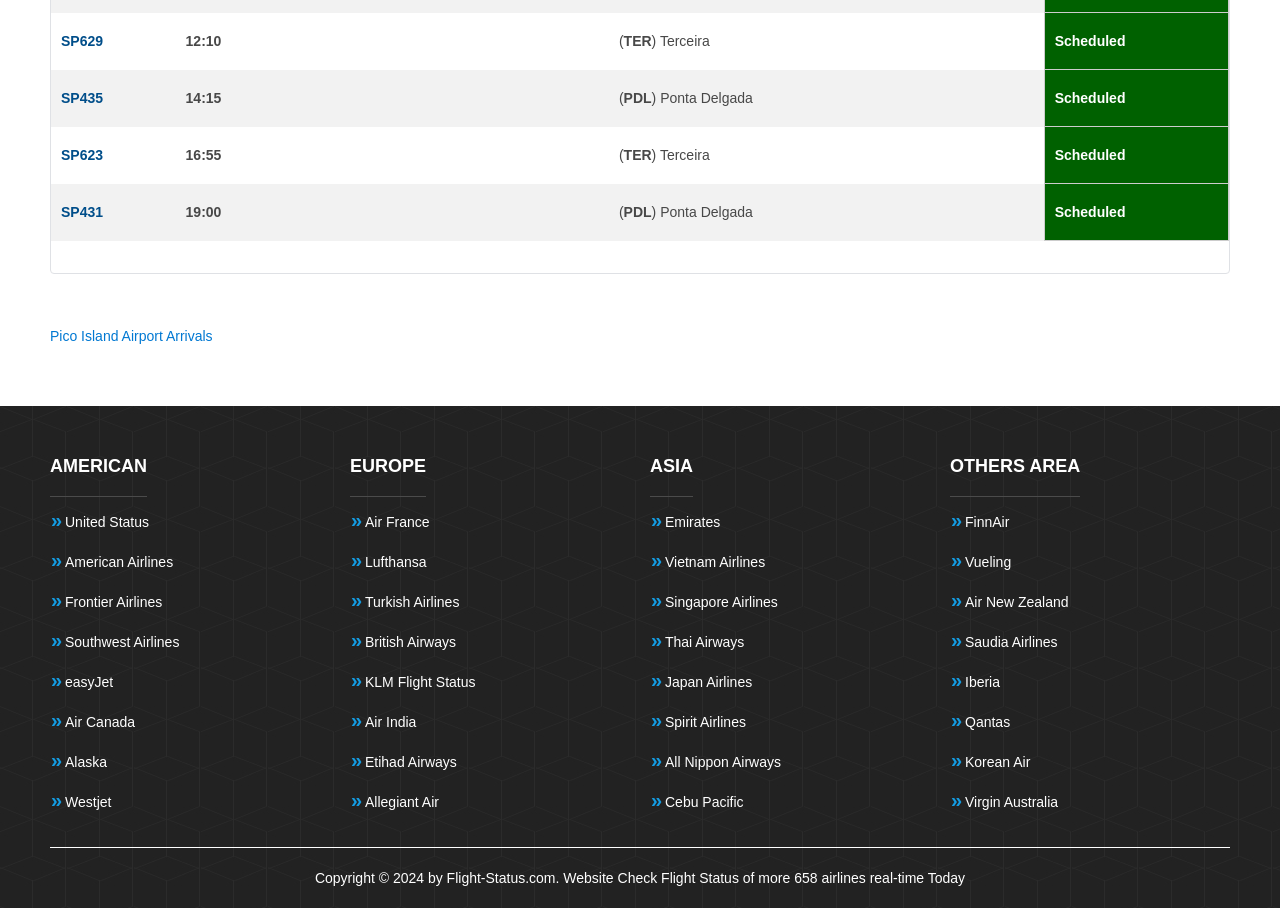Please provide a one-word or phrase answer to the question: 
How many airlines are listed under the 'EUROPE' section?

8